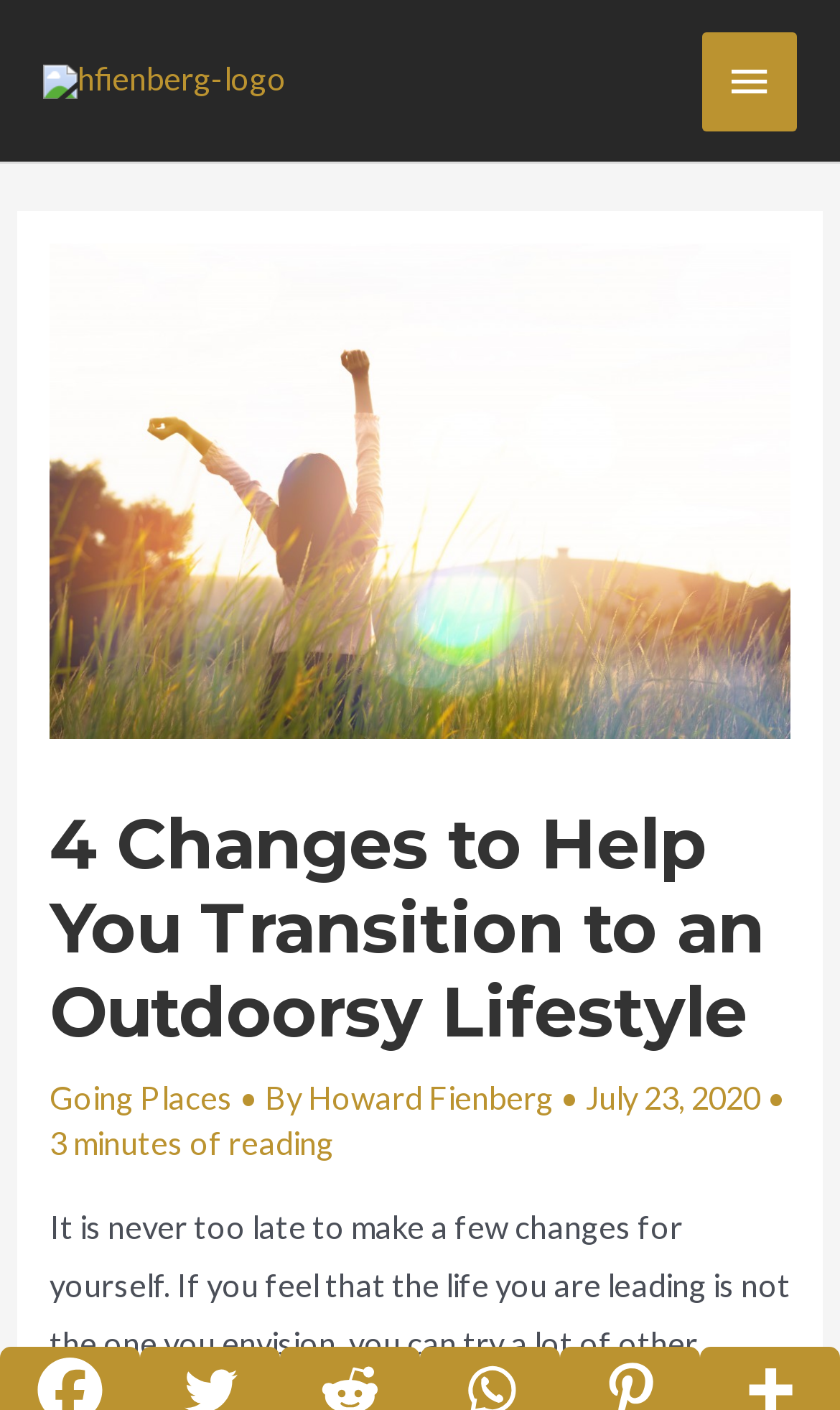Carefully observe the image and respond to the question with a detailed answer:
What is the date of the article?

I found the date of the article by looking at the header section of the webpage, where it says 'July 23, 2020'.